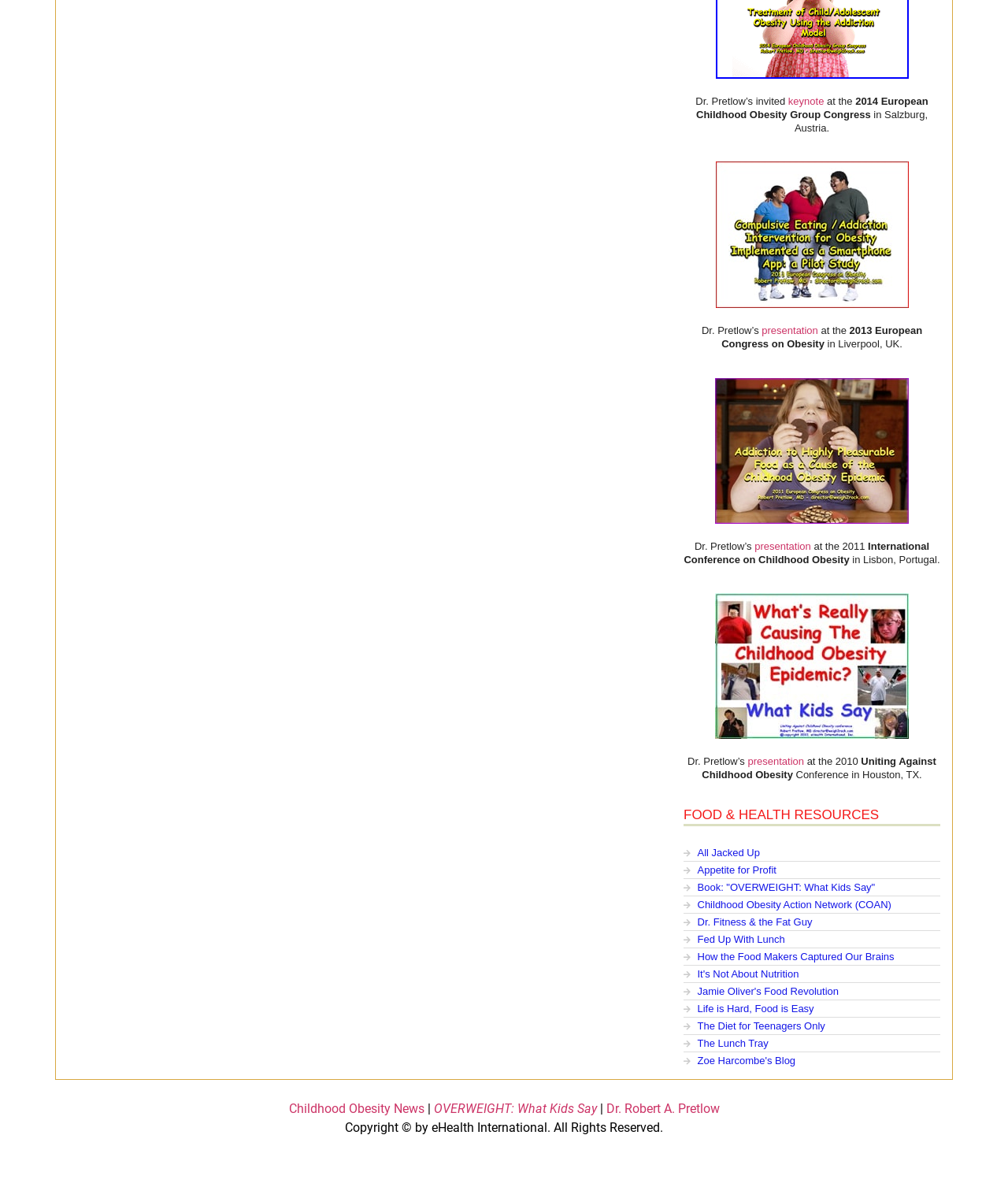How many resources are listed under 'FOOD & HEALTH RESOURCES'?
Give a thorough and detailed response to the question.

I counted the number of links listed under the heading 'FOOD & HEALTH RESOURCES', which are 12, each corresponding to a different resource or website.